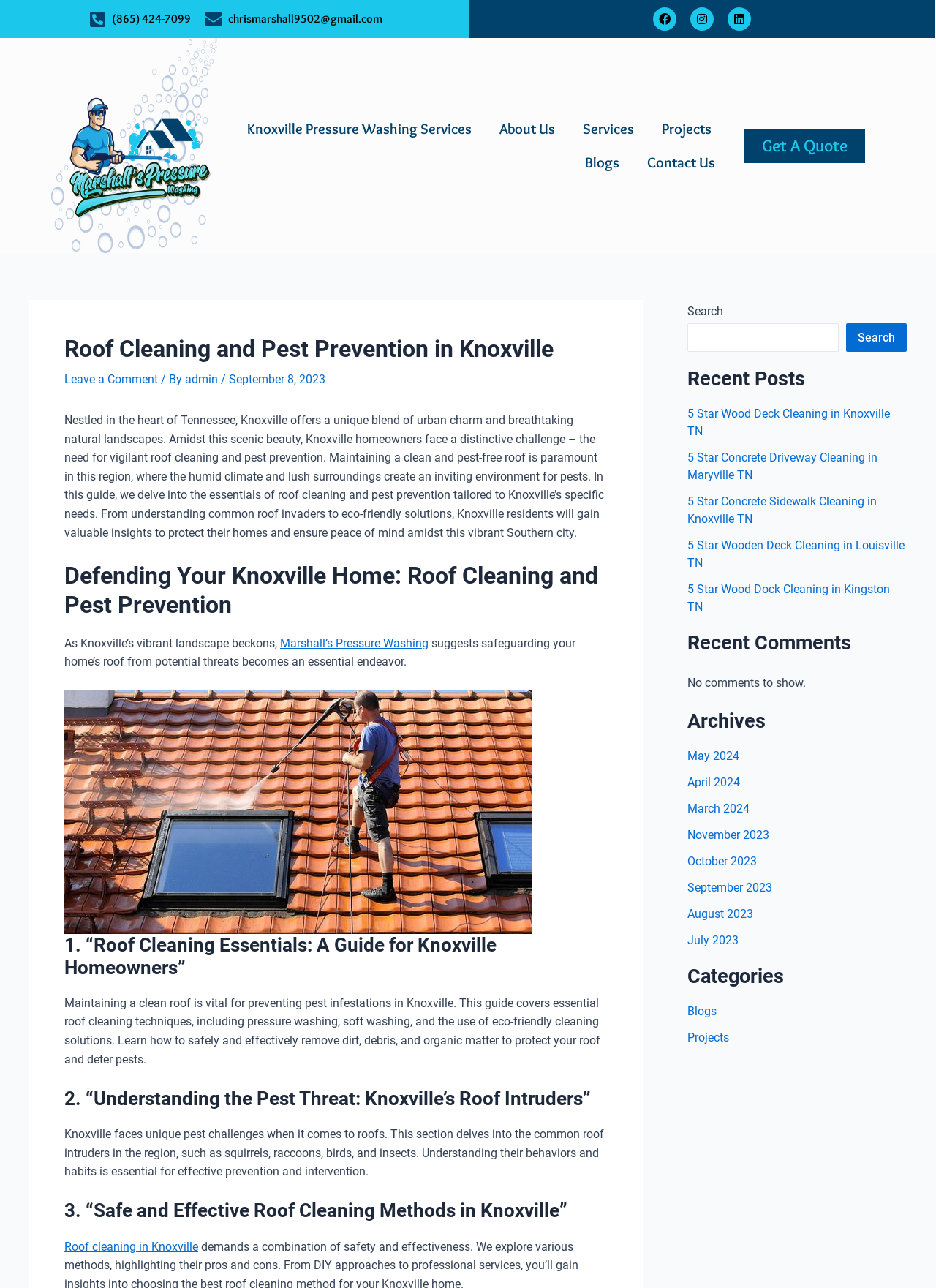Use a single word or phrase to answer the following:
How many social media links are there?

3